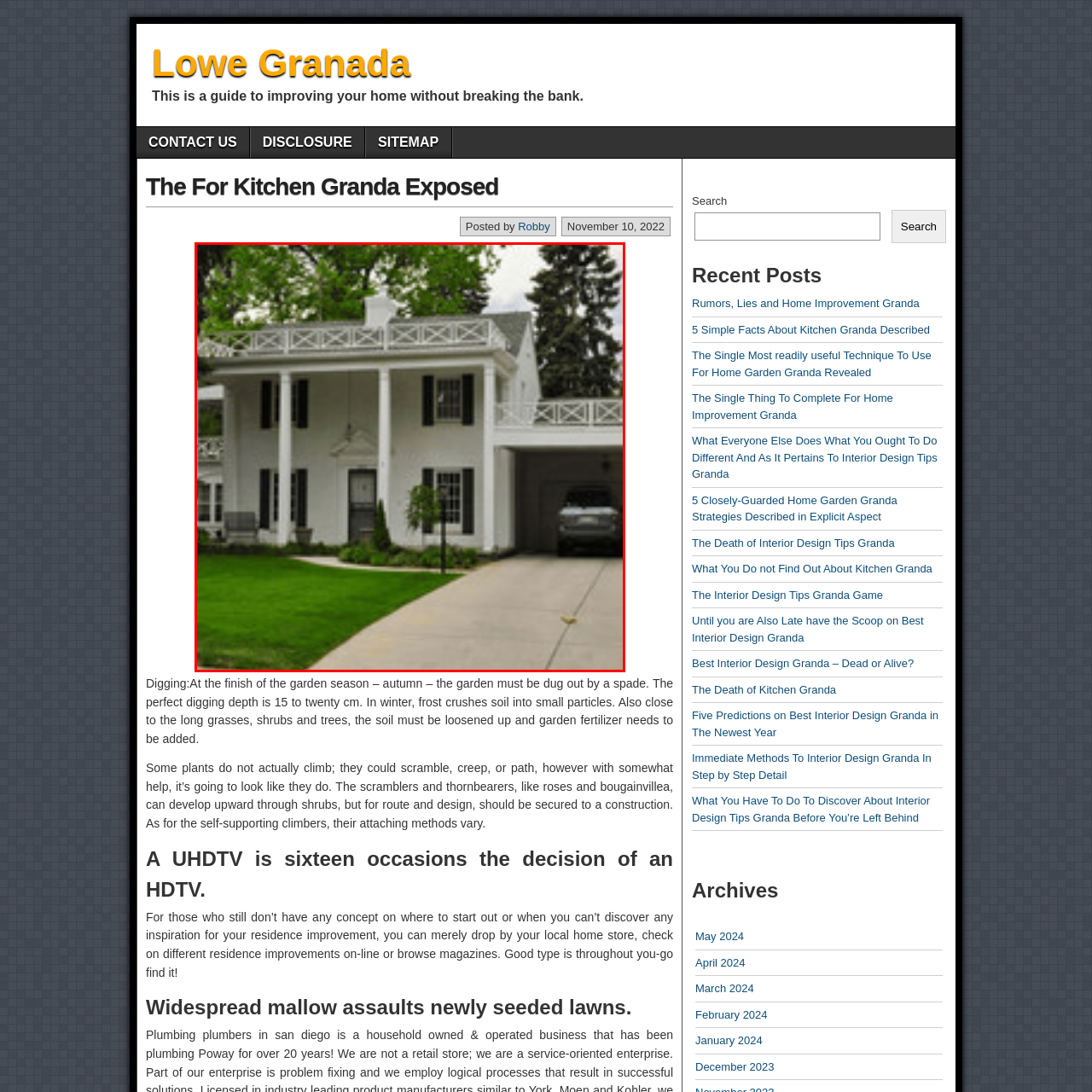Provide an in-depth caption for the image inside the red boundary.

The image showcases a charming two-story house, characterized by its classic colonial architectural style. The building features a white exterior with black shutters, giving it a timeless elegance. A detailed railing adorns the top balcony, providing a quaint aesthetic. The spacious front yard is neatly manicured, highlighting a lush green lawn that enhances the home's inviting atmosphere. A concrete driveway leads to an attached garage, partially visible, hinting at practicality and modern convenience. This picturesque residence embodies a blend of traditional design and contemporary living, making it an ideal setting for family life.